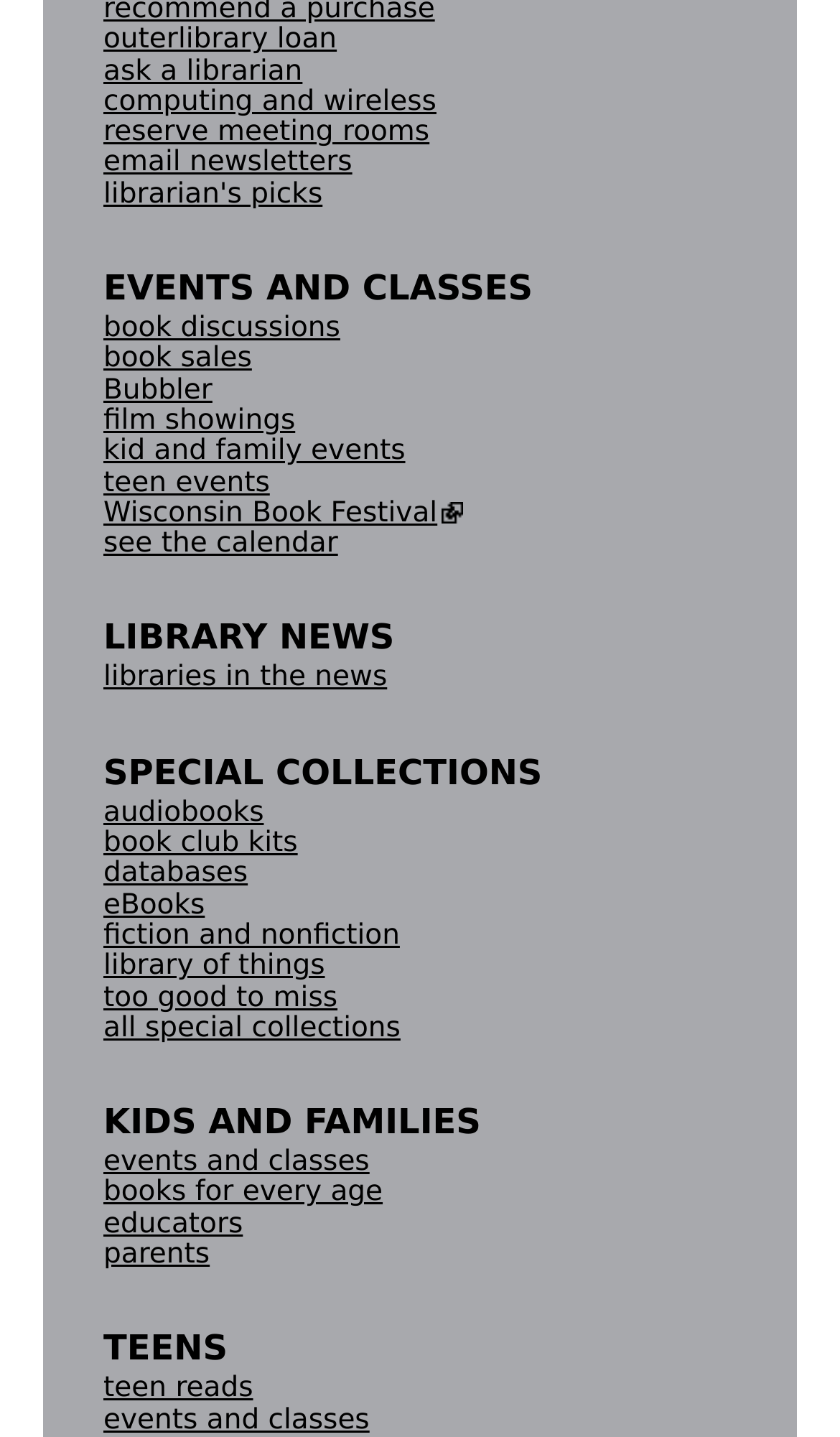Specify the bounding box coordinates of the area that needs to be clicked to achieve the following instruction: "see the calendar".

[0.123, 0.368, 0.402, 0.39]